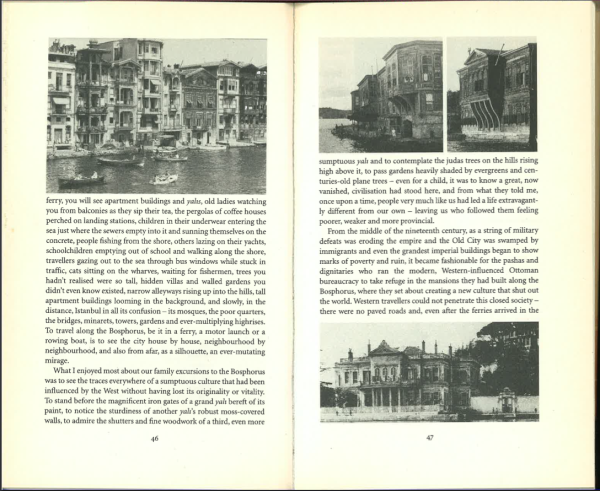What is the historical context mentioned?
Answer the question with a single word or phrase by looking at the picture.

Military displacements